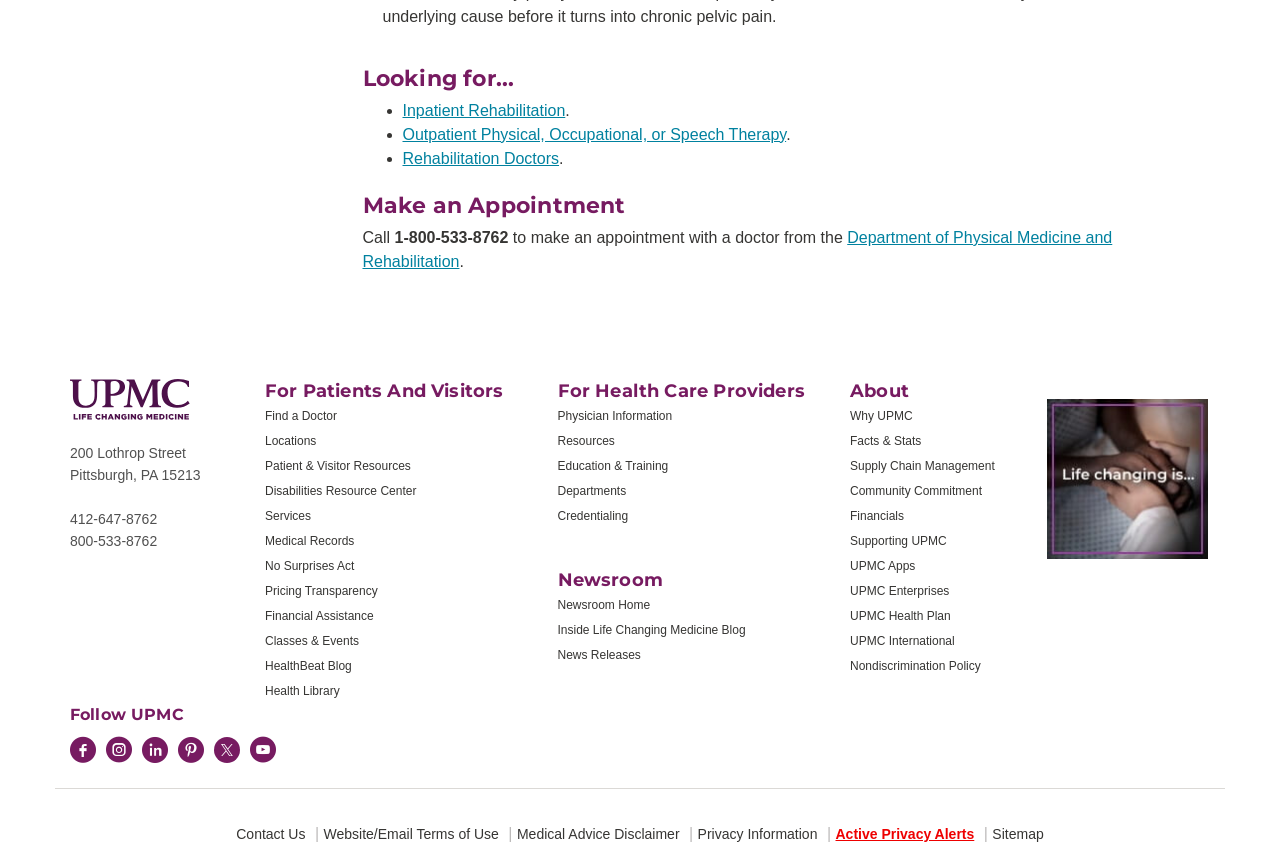Find the bounding box coordinates of the element to click in order to complete the given instruction: "Click on 'Top DFW Doctors'."

None